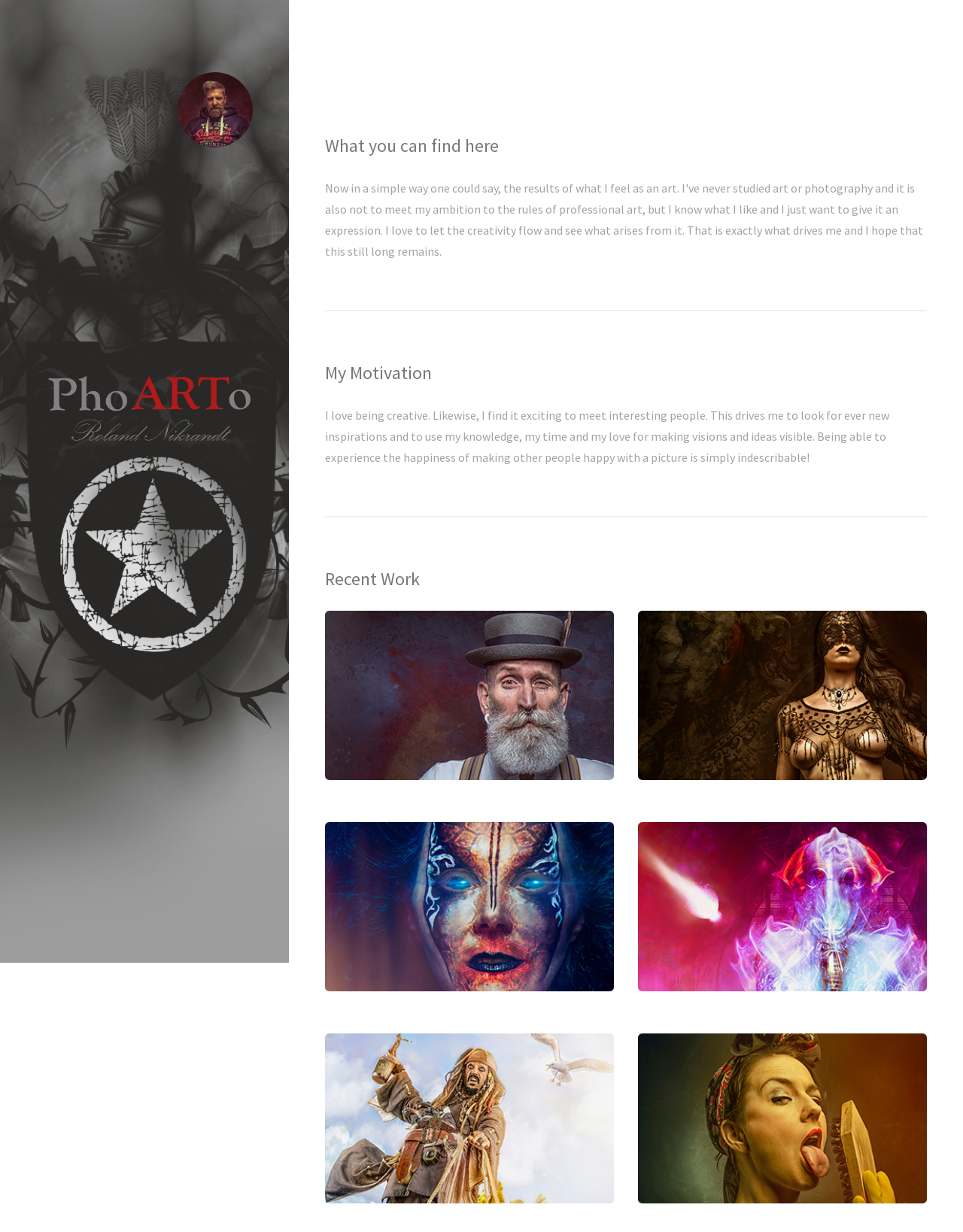How many recent works are displayed?
Using the image as a reference, answer the question with a short word or phrase.

4